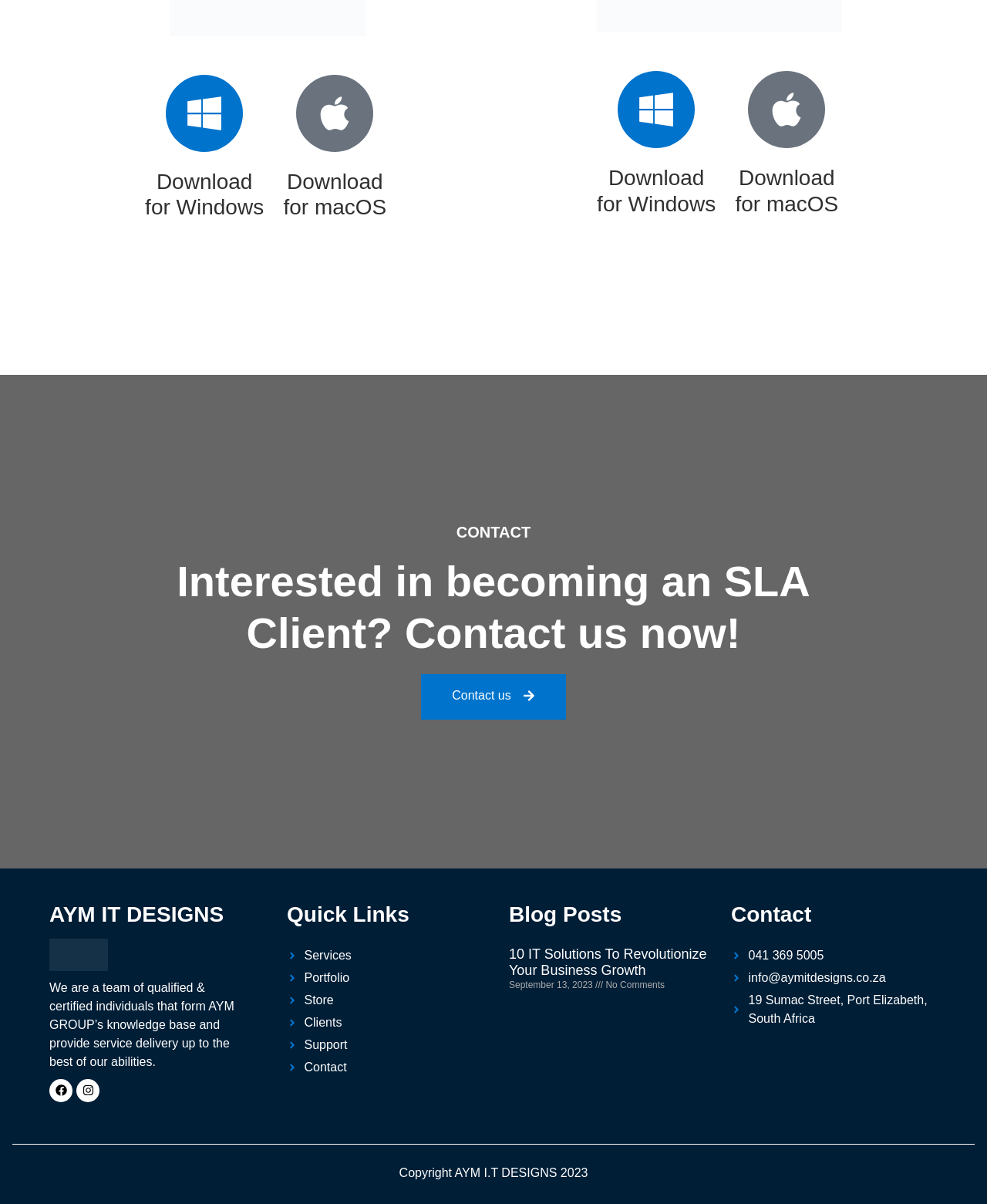Determine the bounding box coordinates of the clickable element to complete this instruction: "Visit Facebook page". Provide the coordinates in the format of four float numbers between 0 and 1, [left, top, right, bottom].

[0.05, 0.896, 0.073, 0.915]